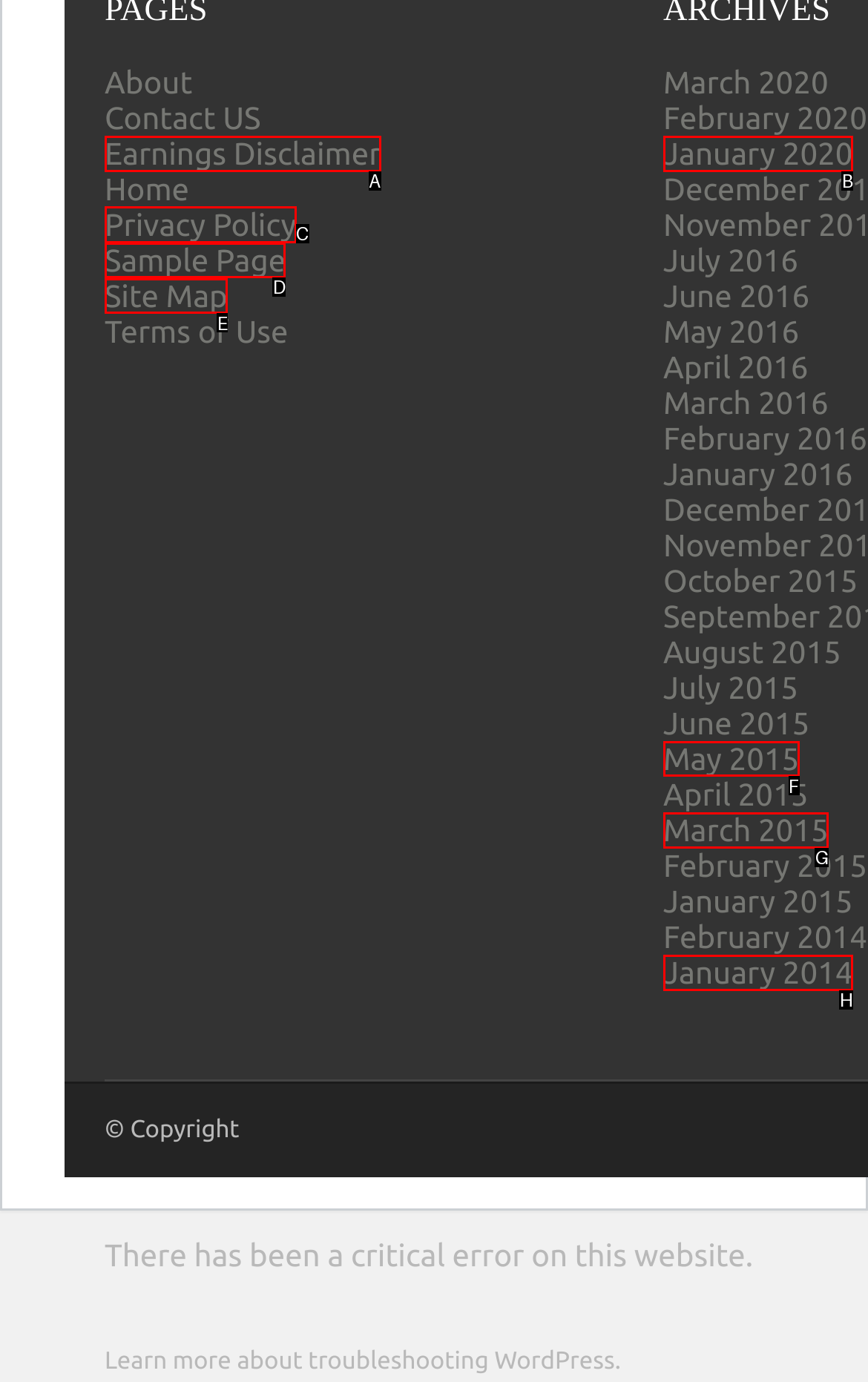Determine which HTML element to click on in order to complete the action: View the full article details.
Reply with the letter of the selected option.

None